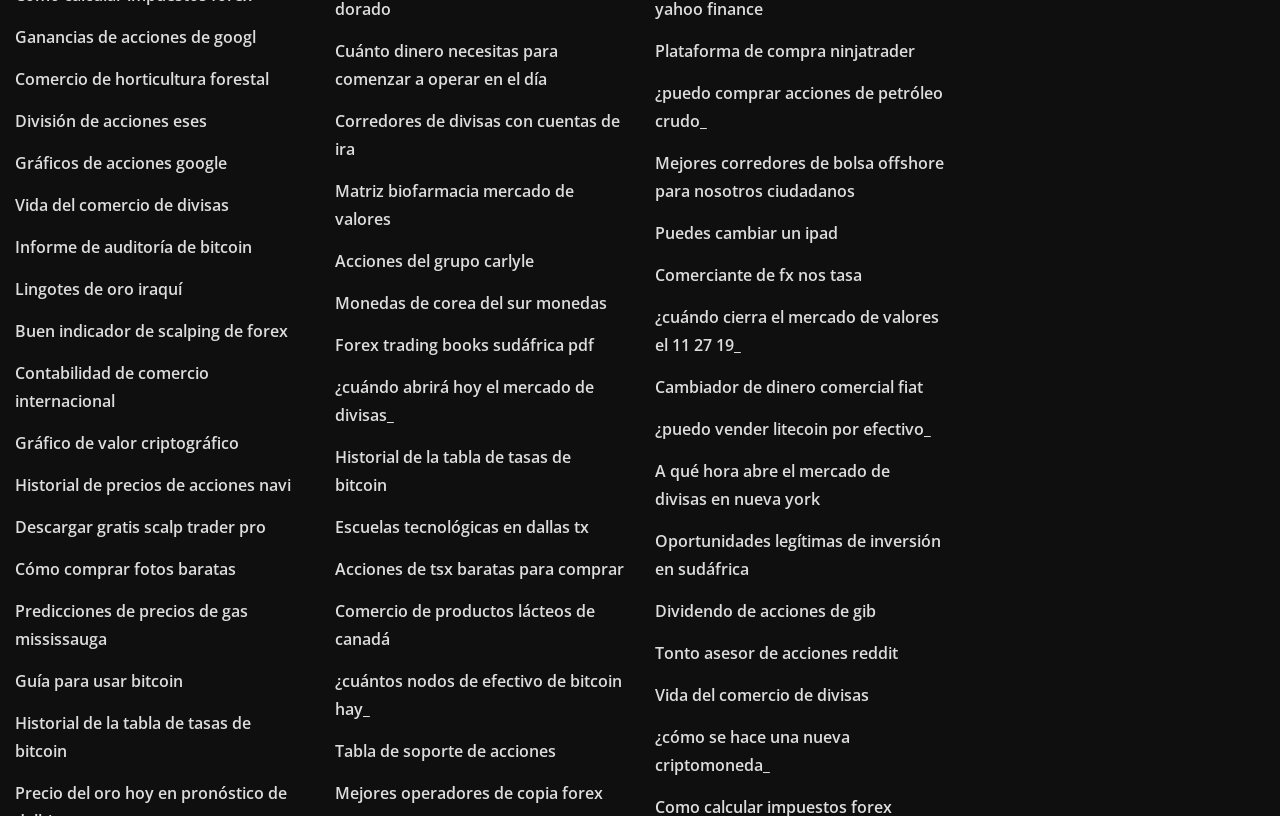Provide the bounding box coordinates of the HTML element described as: "Comercio de horticultura forestal". The bounding box coordinates should be four float numbers between 0 and 1, i.e., [left, top, right, bottom].

[0.012, 0.084, 0.21, 0.111]